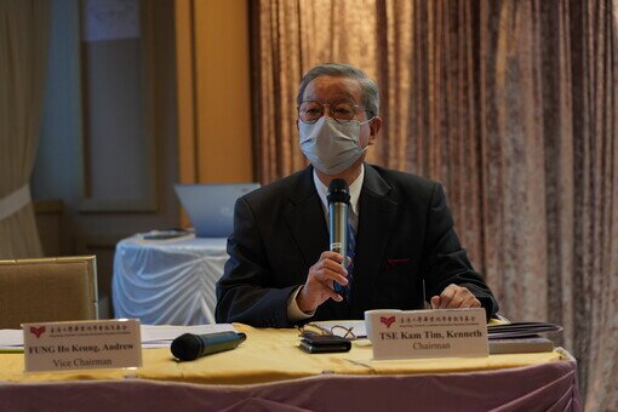Provide a one-word or short-phrase answer to the question:
What is the purpose of the gathering?

Key discussions and decisions